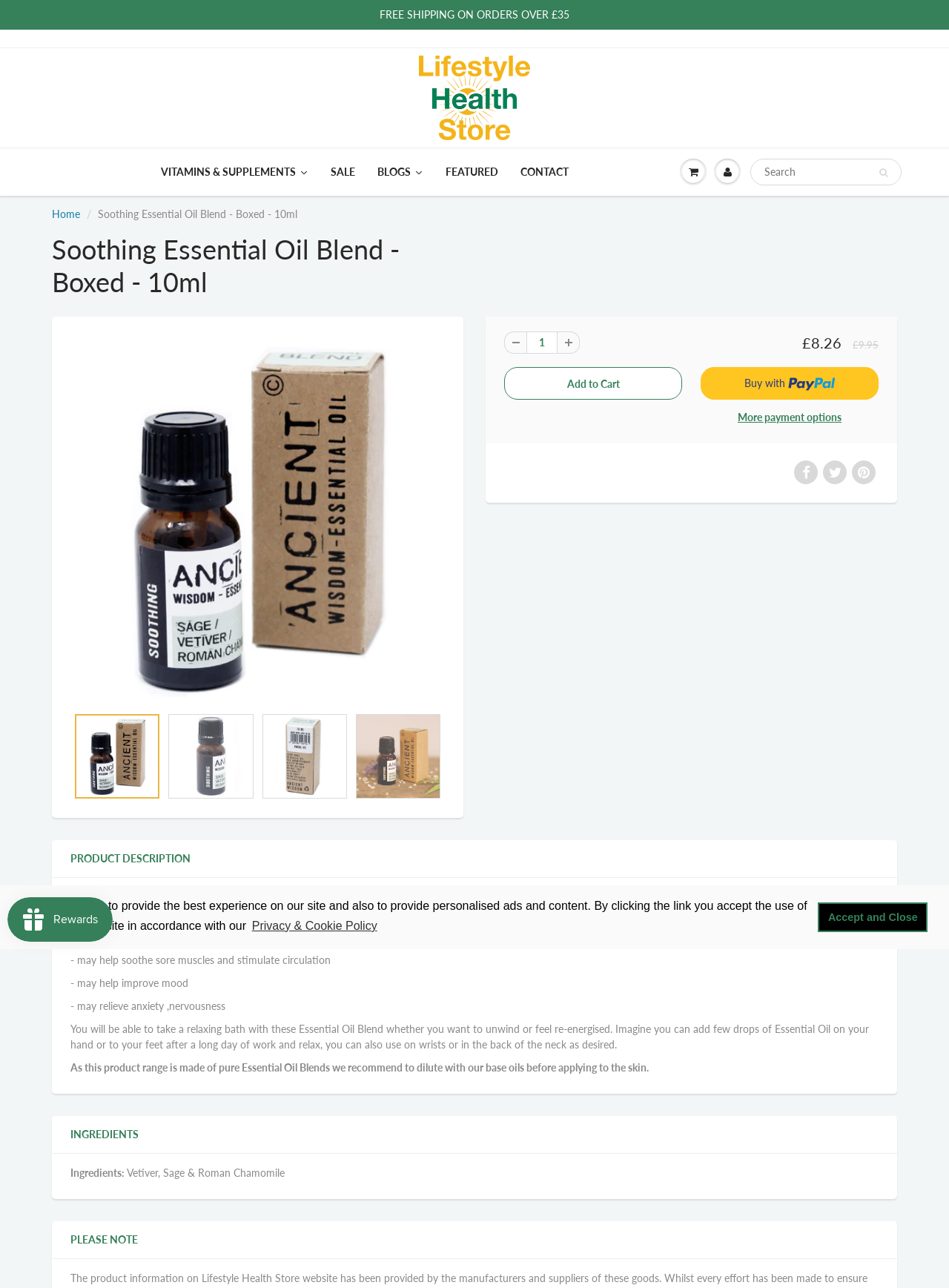What is the recommended use of the essential oil blend?
Answer the question with a thorough and detailed explanation.

I found the answer by looking at the StaticText 'As this product range is made of pure Essential Oil Blends we recommend to dilute with our base oils before applying to the skin.' which suggests that the recommended use of the essential oil blend is to dilute it with base oils before applying to the skin.